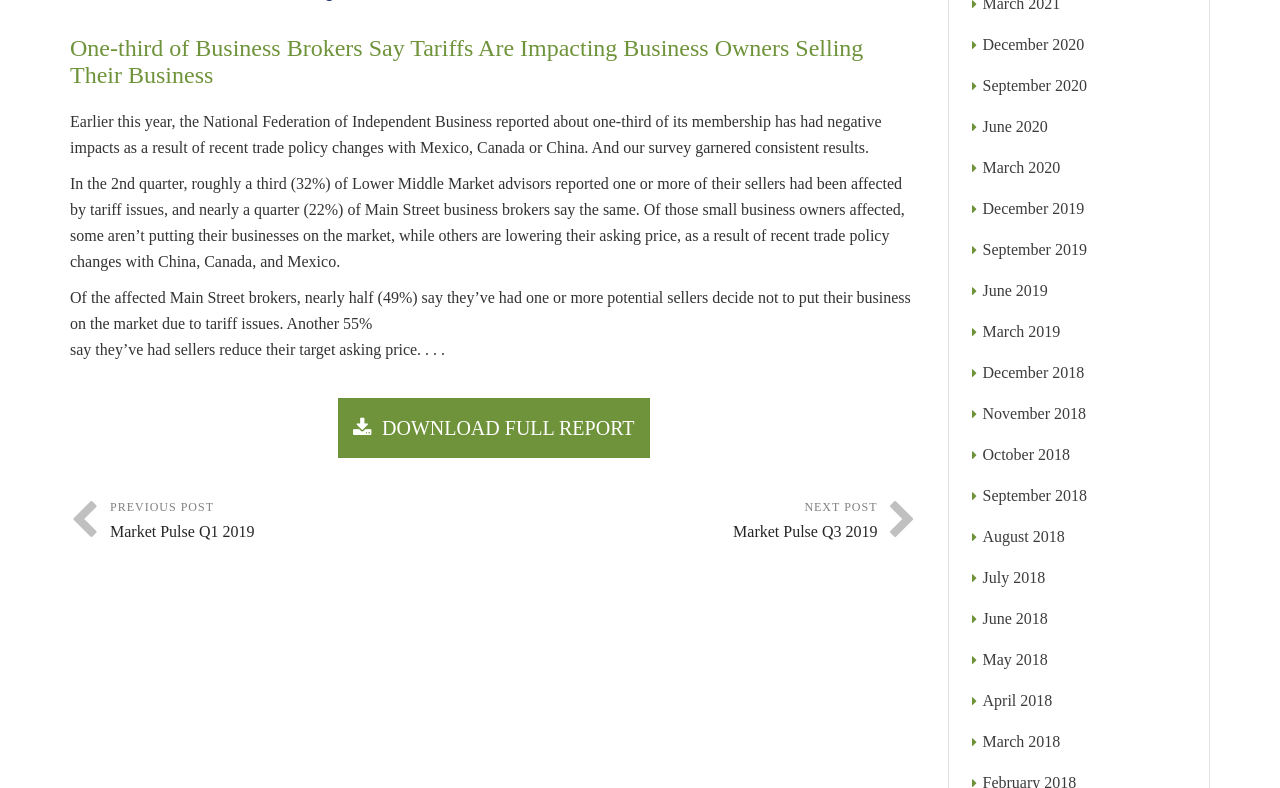What is the earliest month available to navigate to in the archive?
Examine the image closely and answer the question with as much detail as possible.

The earliest month available to navigate to in the archive is March 2018, which is one of the links available in the list of archive links.